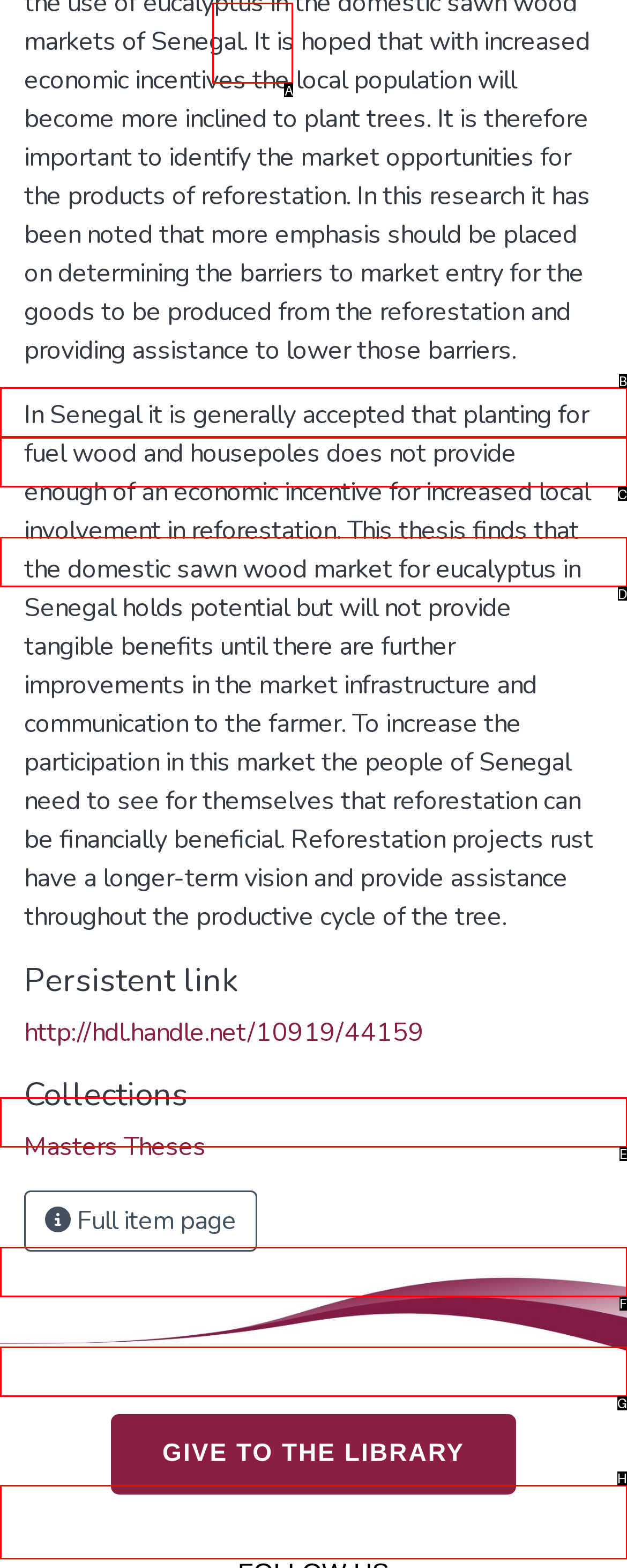Identify the letter of the UI element that corresponds to: Fralin Biomedical Research Institute Library
Respond with the letter of the option directly.

B